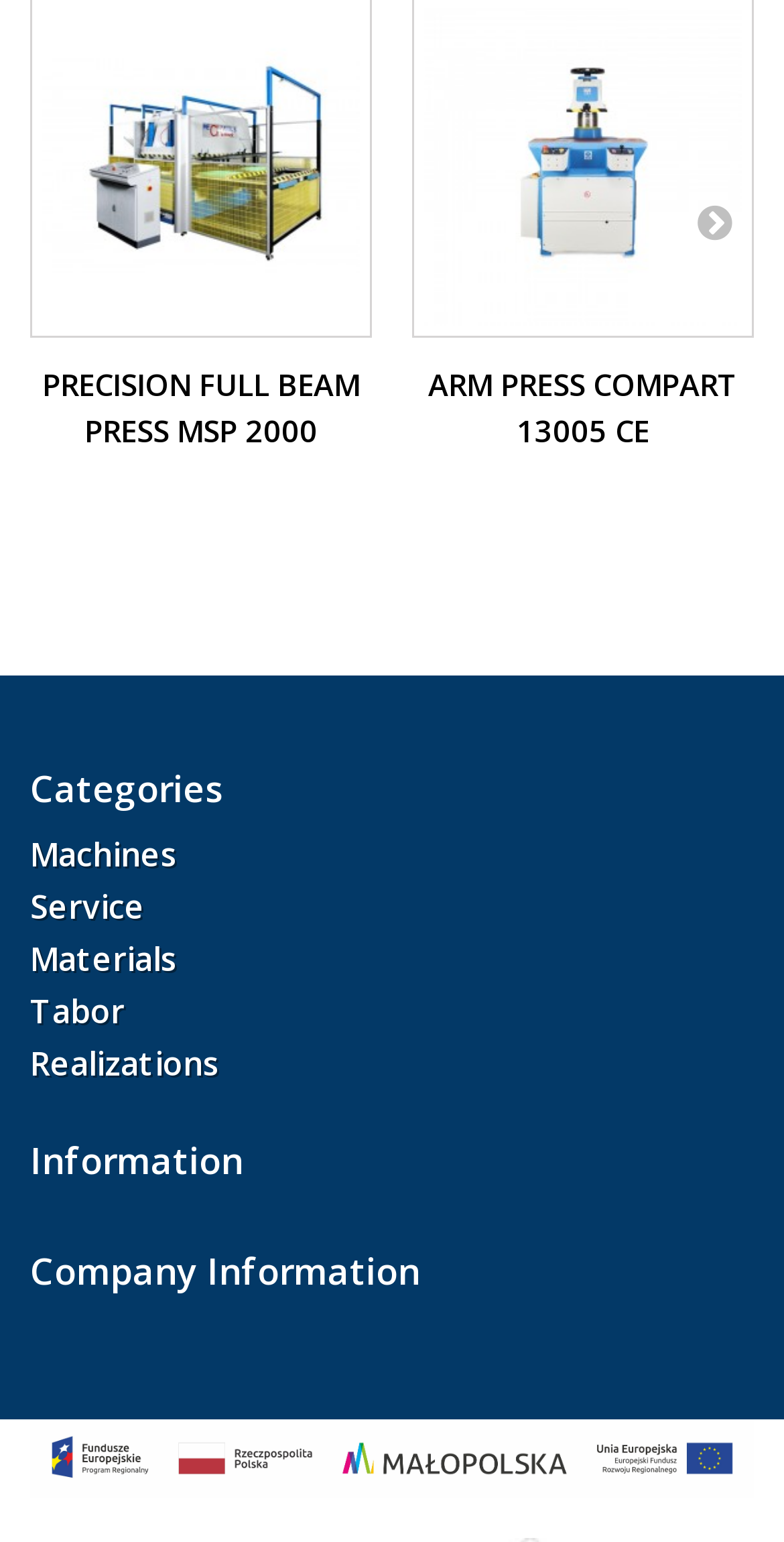Determine the bounding box coordinates of the clickable element necessary to fulfill the instruction: "View details of PRECISION FULL BEAM PRESS MSP 2000". Provide the coordinates as four float numbers within the 0 to 1 range, i.e., [left, top, right, bottom].

[0.054, 0.006, 0.459, 0.212]